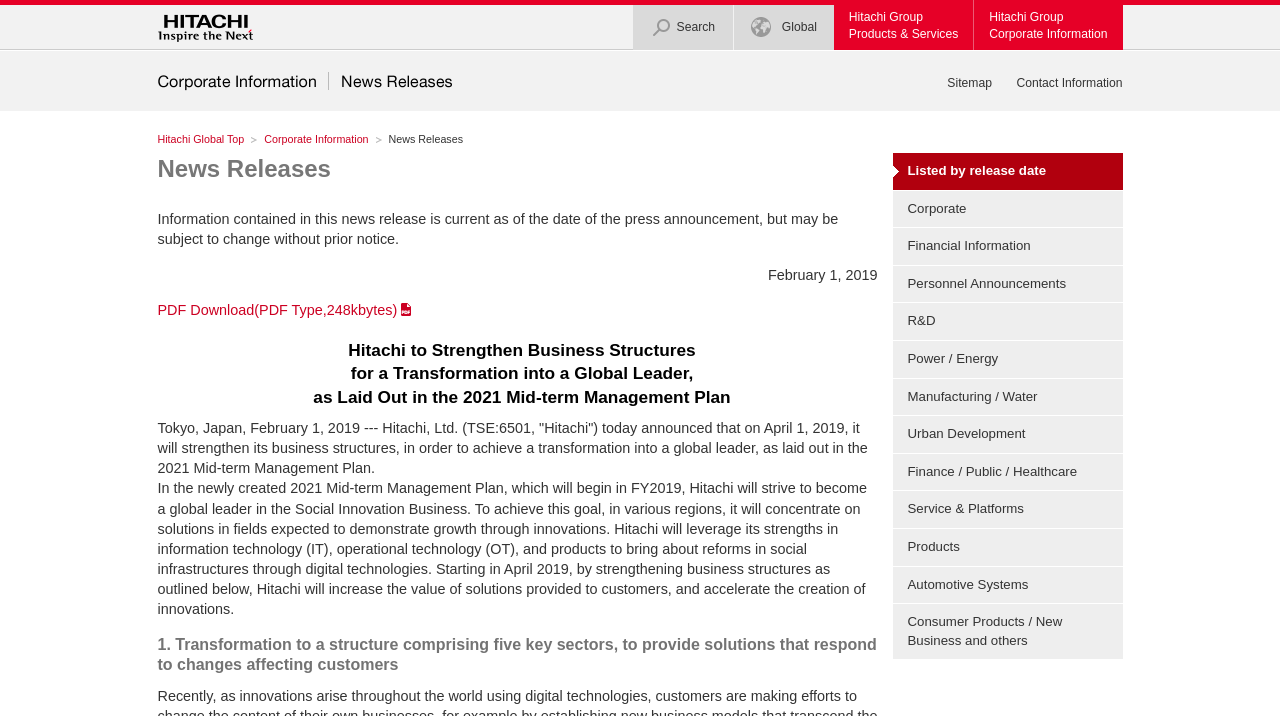Use a single word or phrase to answer the following:
What is the company name on the top left?

Hitachi